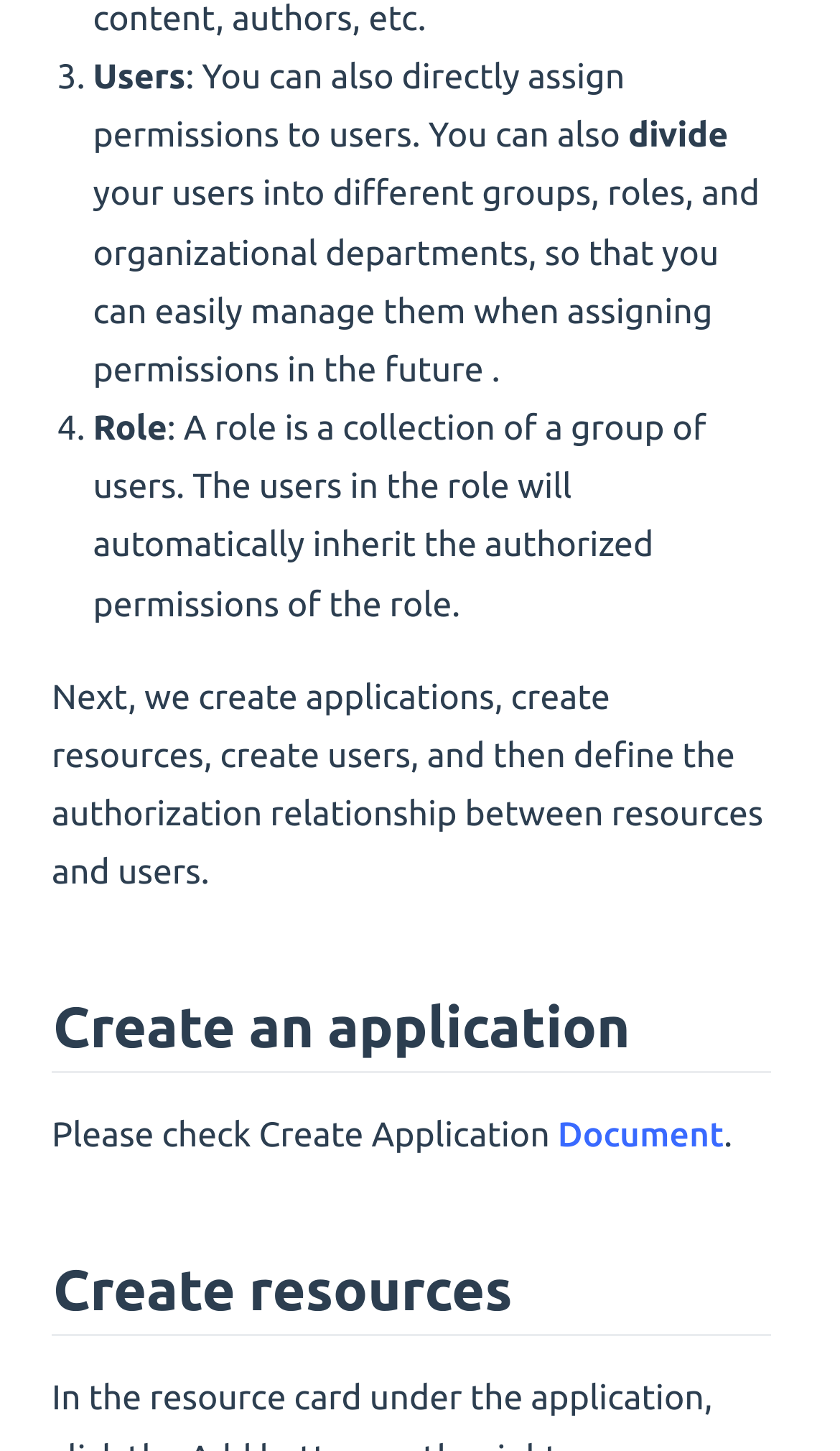How can users be managed?
Kindly answer the question with as much detail as you can.

The webpage suggests that users can be divided into different groups, roles, and organizational departments, so that they can be easily managed when assigning permissions in the future.